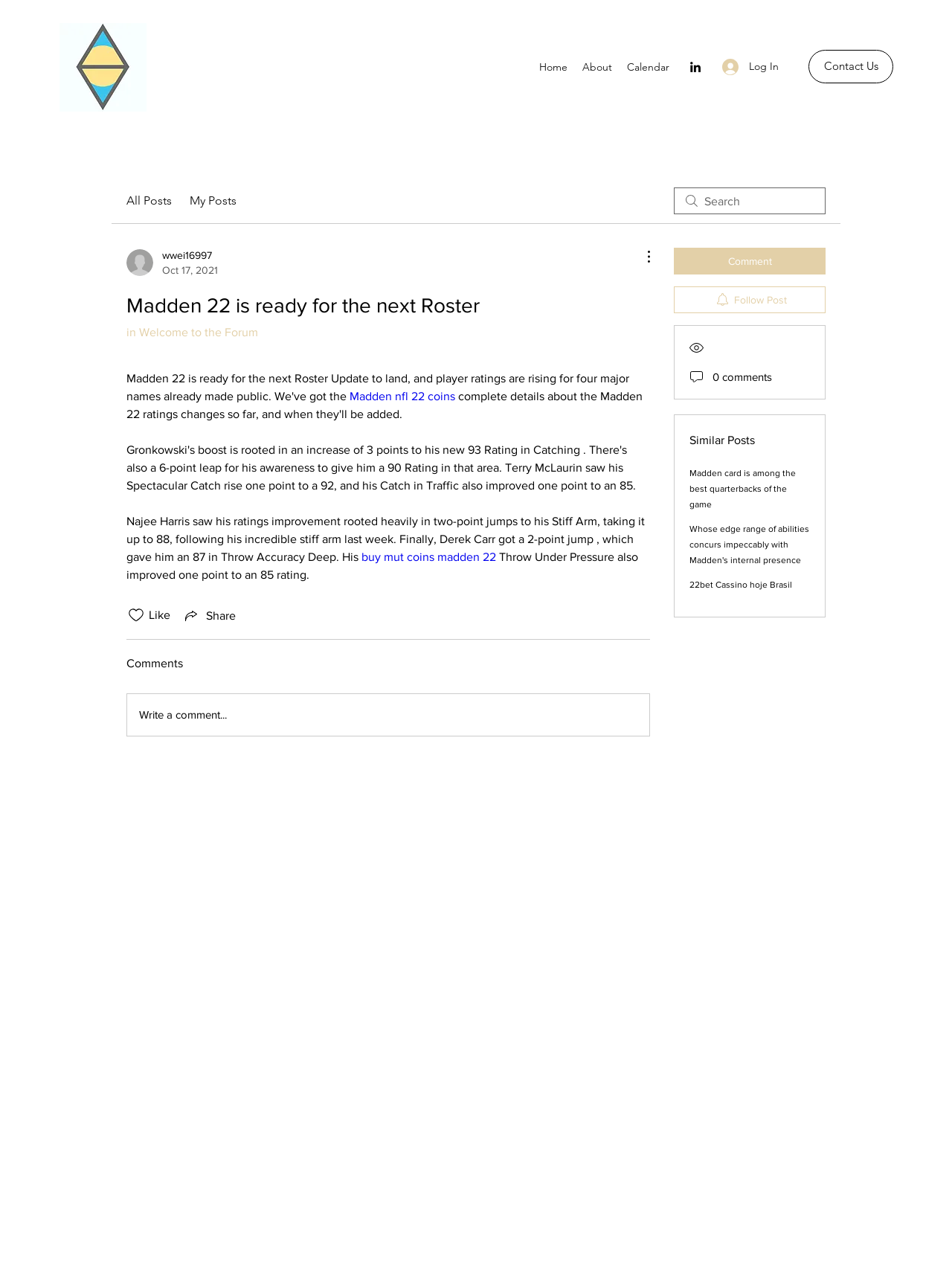Please extract and provide the main headline of the webpage.

Madden 22 is ready for the next Roster